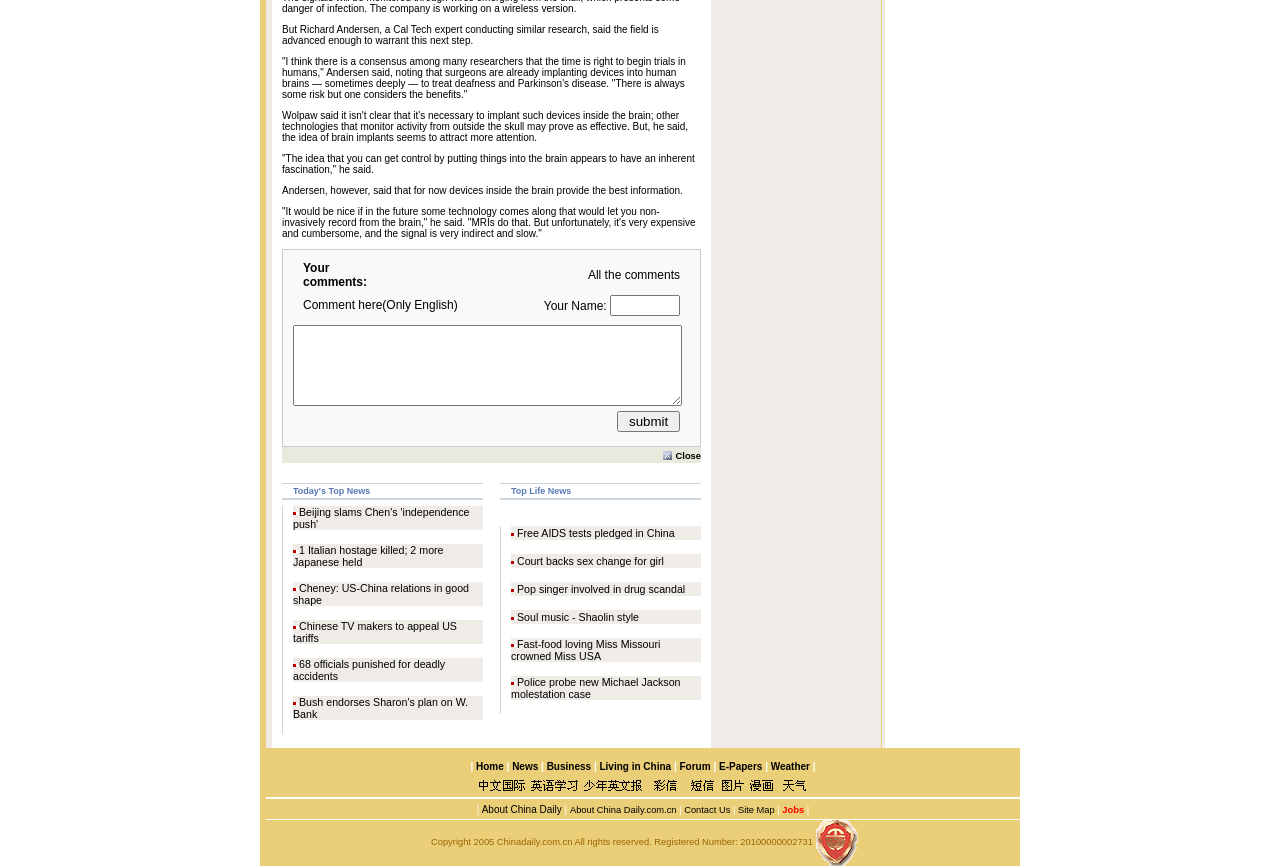Identify the bounding box coordinates of the element to click to follow this instruction: 'click the 'submit' button'. Ensure the coordinates are four float values between 0 and 1, provided as [left, top, right, bottom].

[0.482, 0.474, 0.531, 0.498]